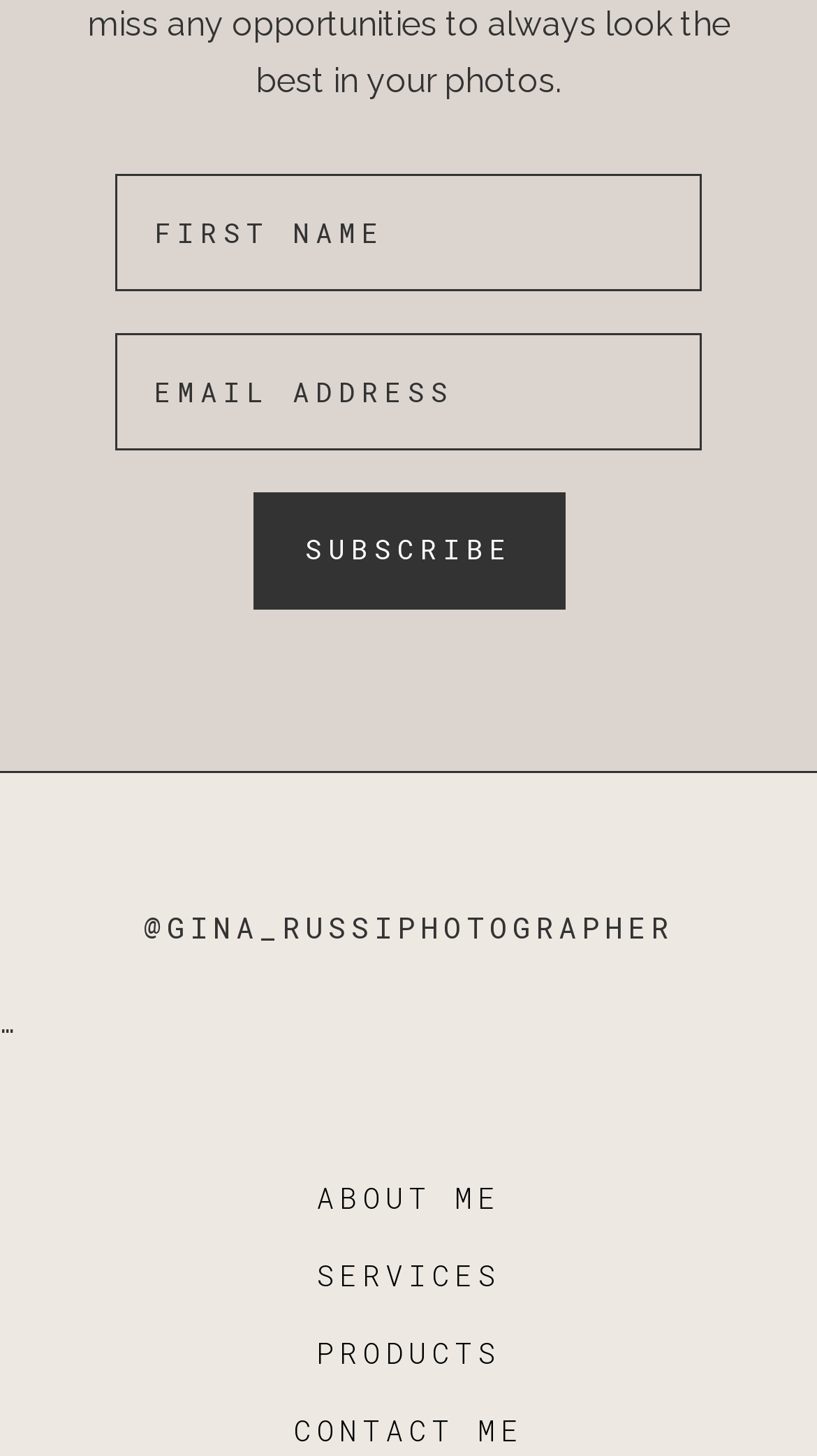Please specify the coordinates of the bounding box for the element that should be clicked to carry out this instruction: "contact the photographer". The coordinates must be four float numbers between 0 and 1, formatted as [left, top, right, bottom].

[0.359, 0.973, 0.641, 0.993]